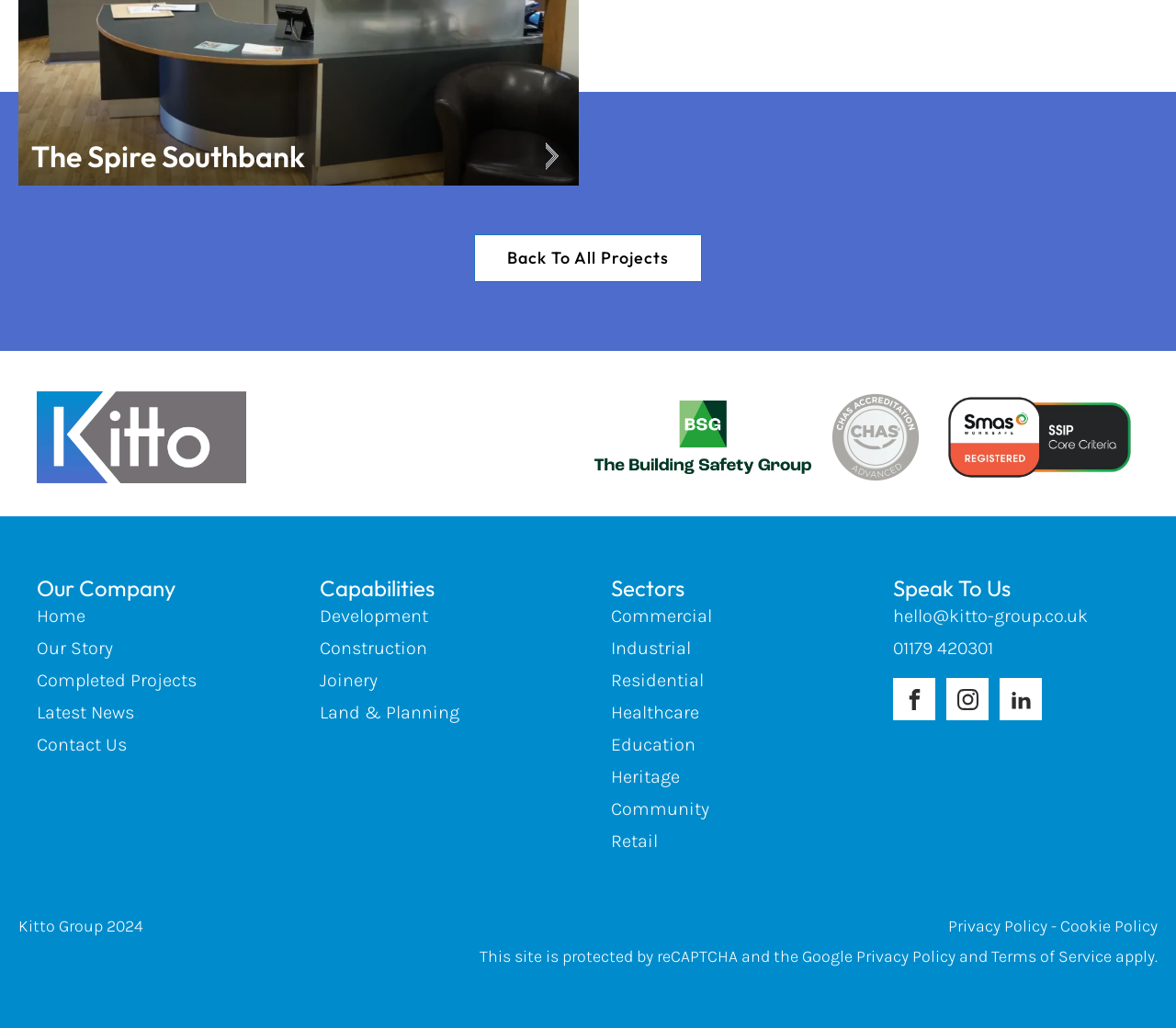Please reply to the following question with a single word or a short phrase:
What is the name of the company?

Kitto Group